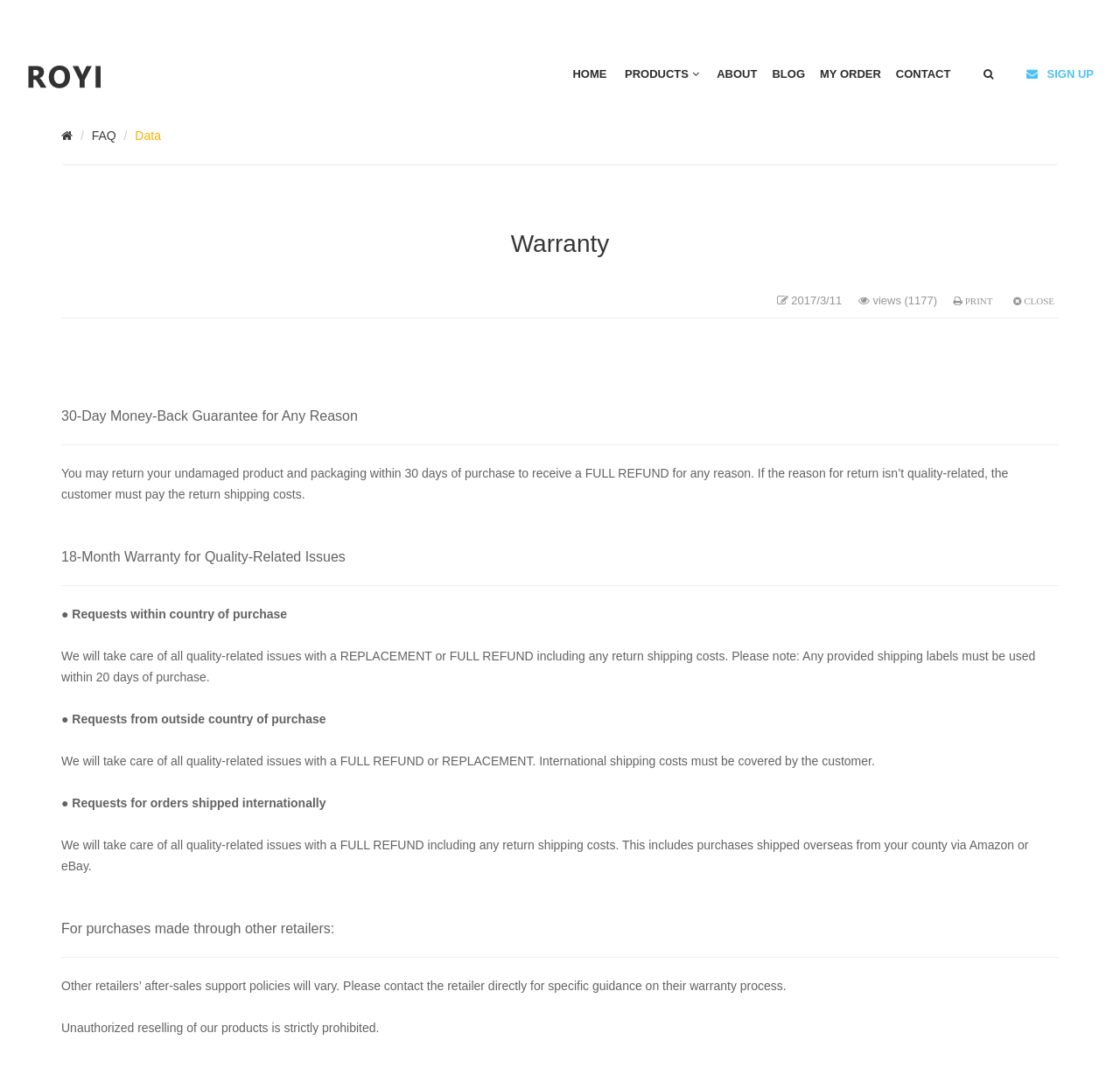Please specify the bounding box coordinates of the region to click in order to perform the following instruction: "View the BLOG".

[0.683, 0.041, 0.725, 0.098]